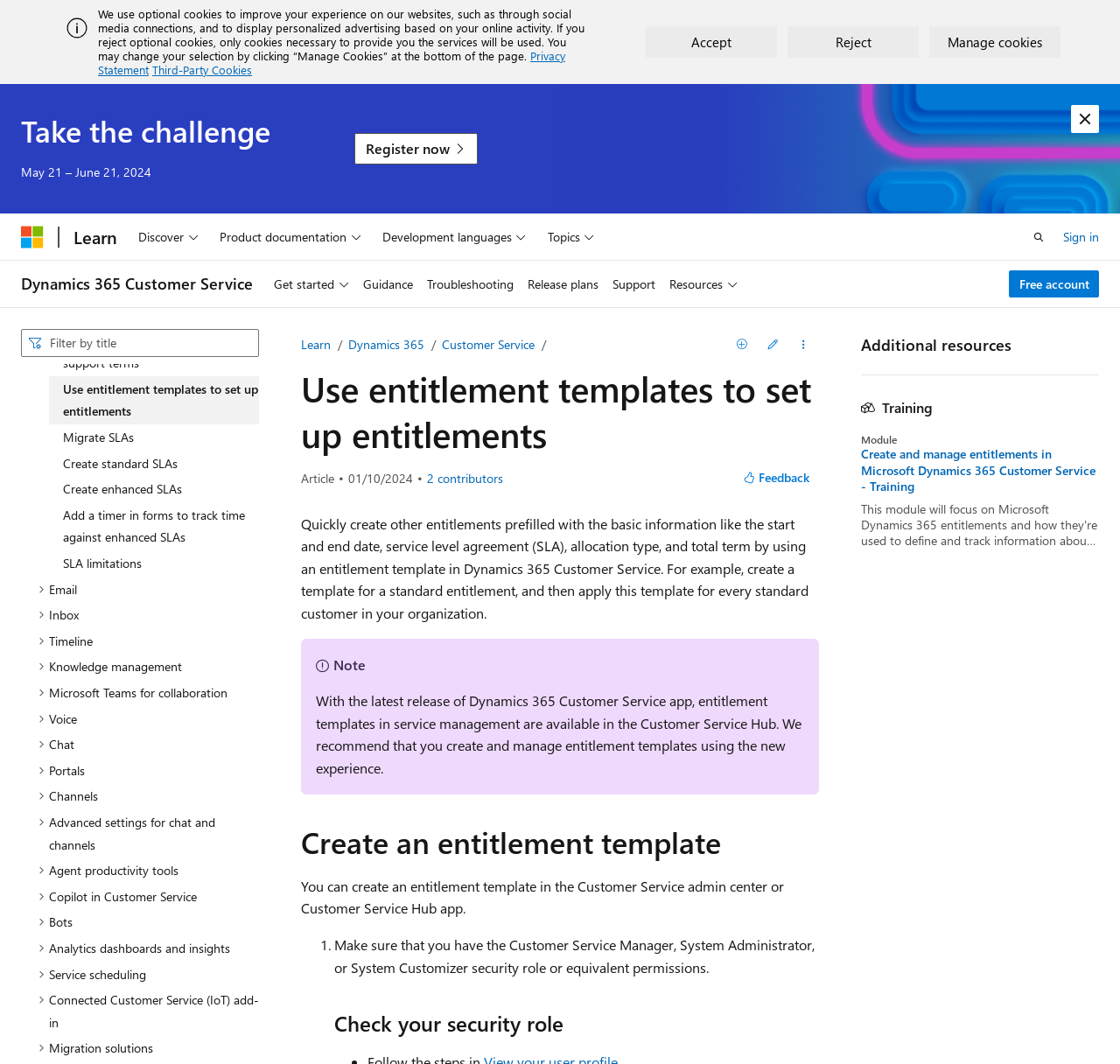Provide the bounding box coordinates for the area that should be clicked to complete the instruction: "Click the 'Sign in' link".

[0.949, 0.212, 0.981, 0.233]